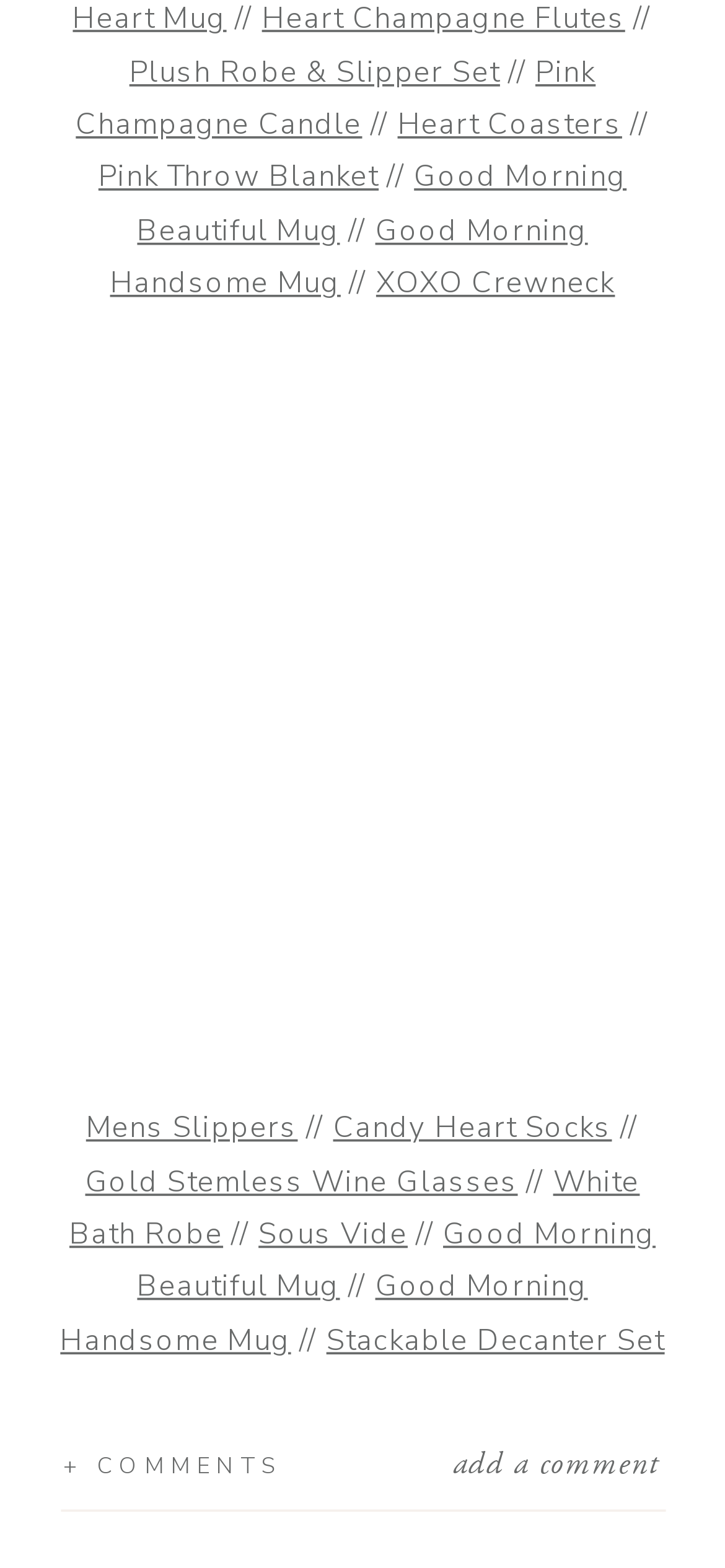Answer briefly with one word or phrase:
How many StaticText elements are on this page?

5